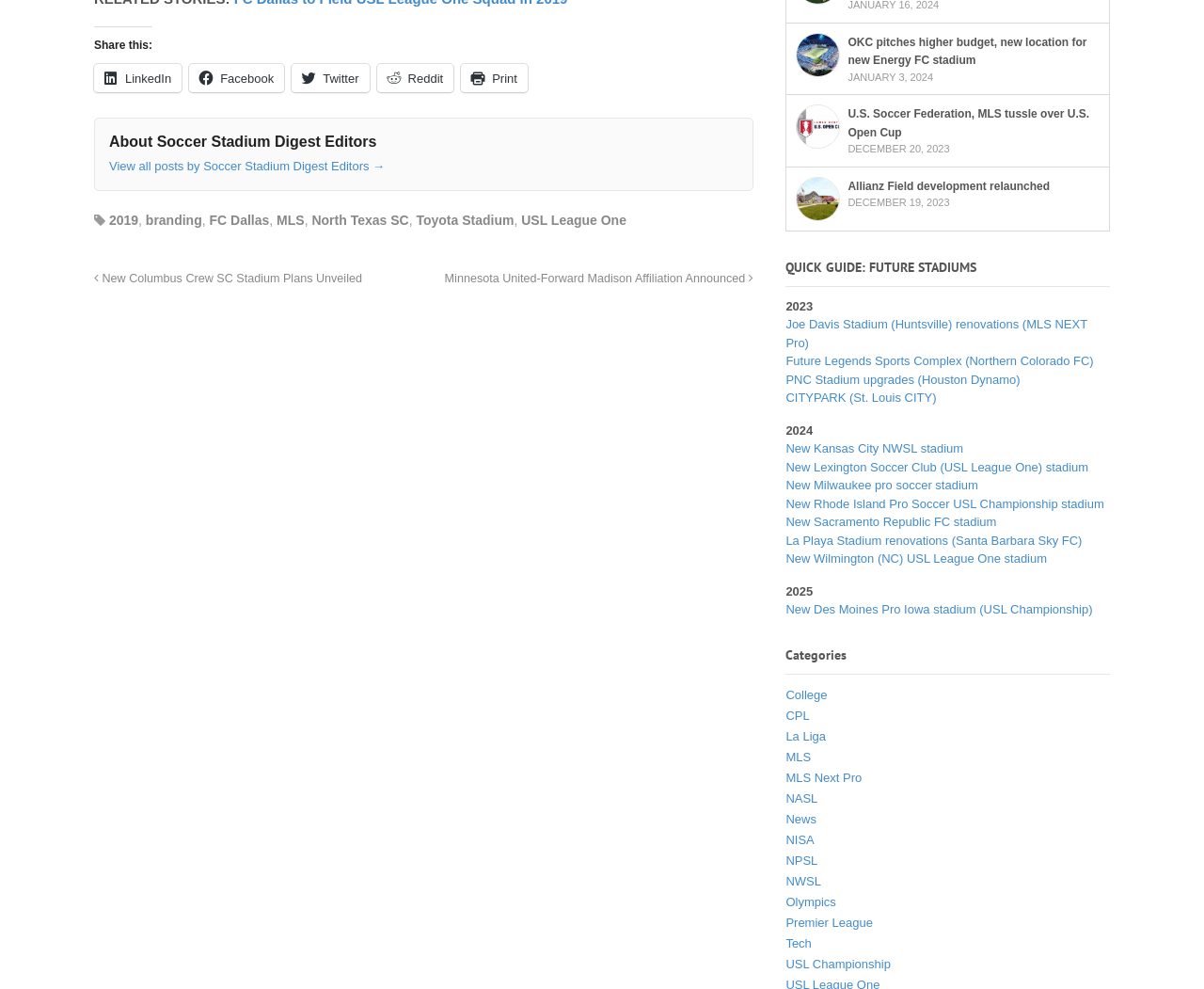Please specify the bounding box coordinates of the clickable section necessary to execute the following command: "Click here to schedule an appointment or learn more".

None